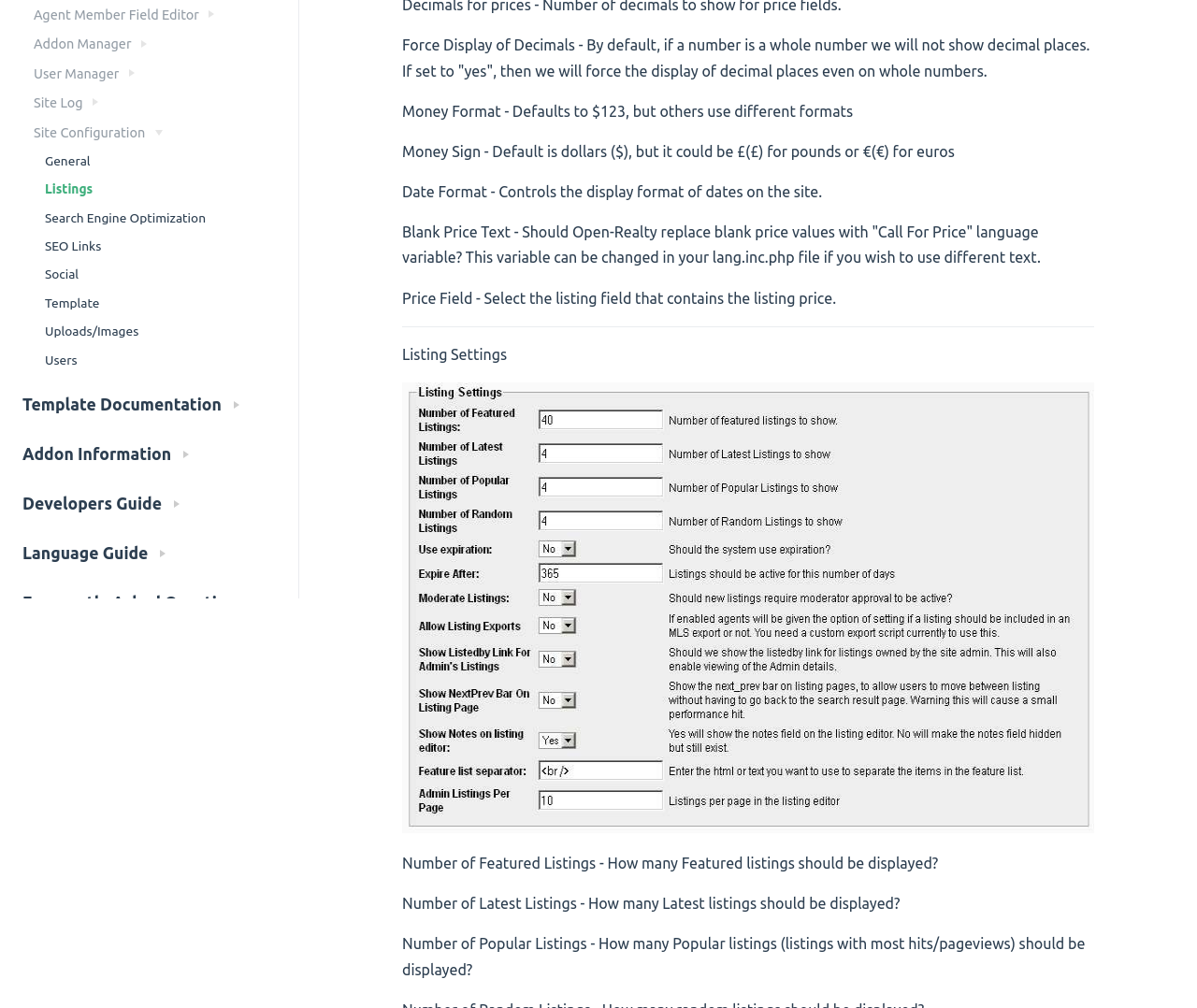Return the bounding box coordinates of the UI element that corresponds to this description: "Business". The coordinates must be given as four float numbers in the range of 0 and 1, [left, top, right, bottom].

None